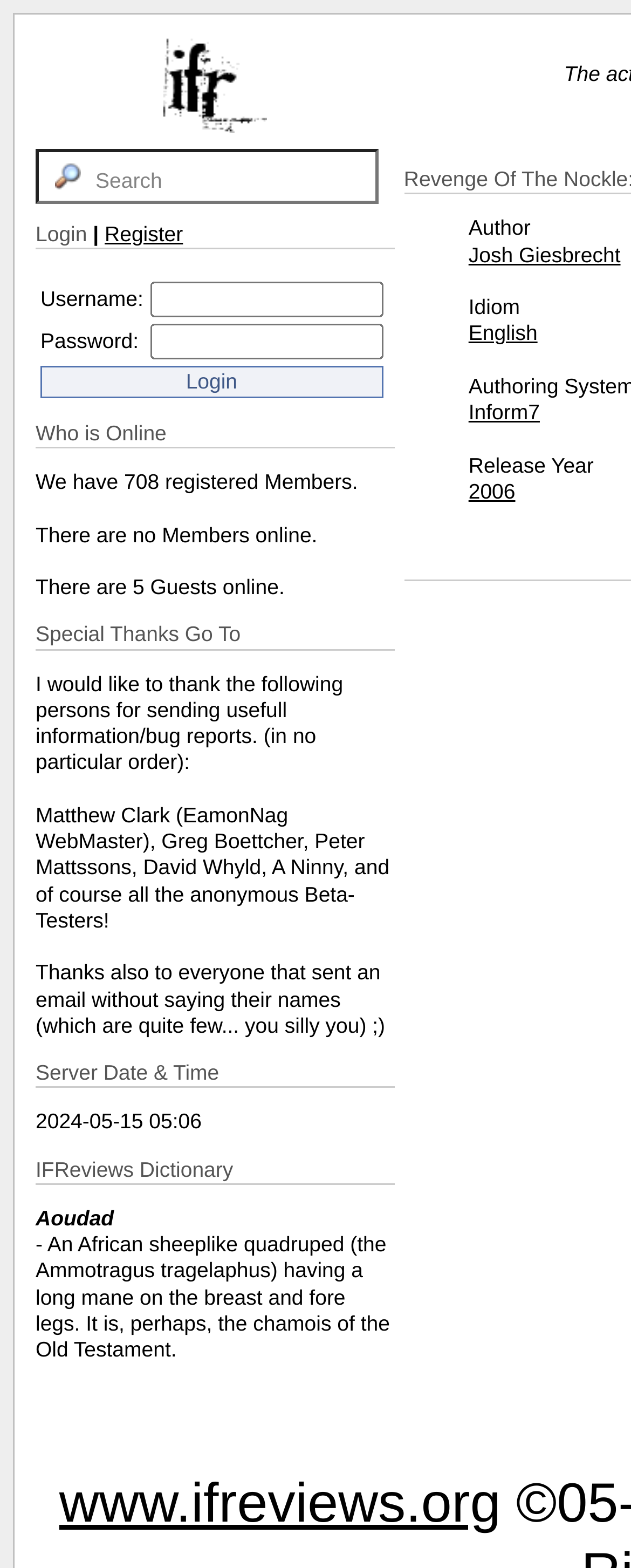Please provide a comprehensive answer to the question based on the screenshot: What is the server date and time?

I found the answer by looking at the 'Server Date & Time' section, where it displays the current date and time.